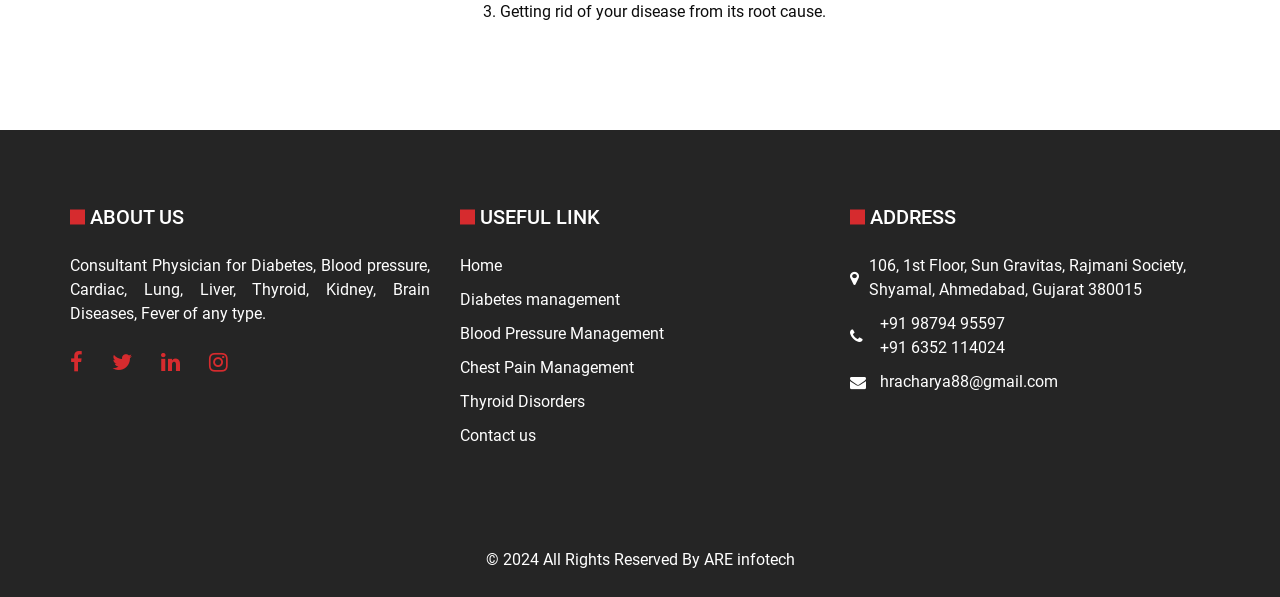What is the copyright year?
Based on the screenshot, answer the question with a single word or phrase.

2024